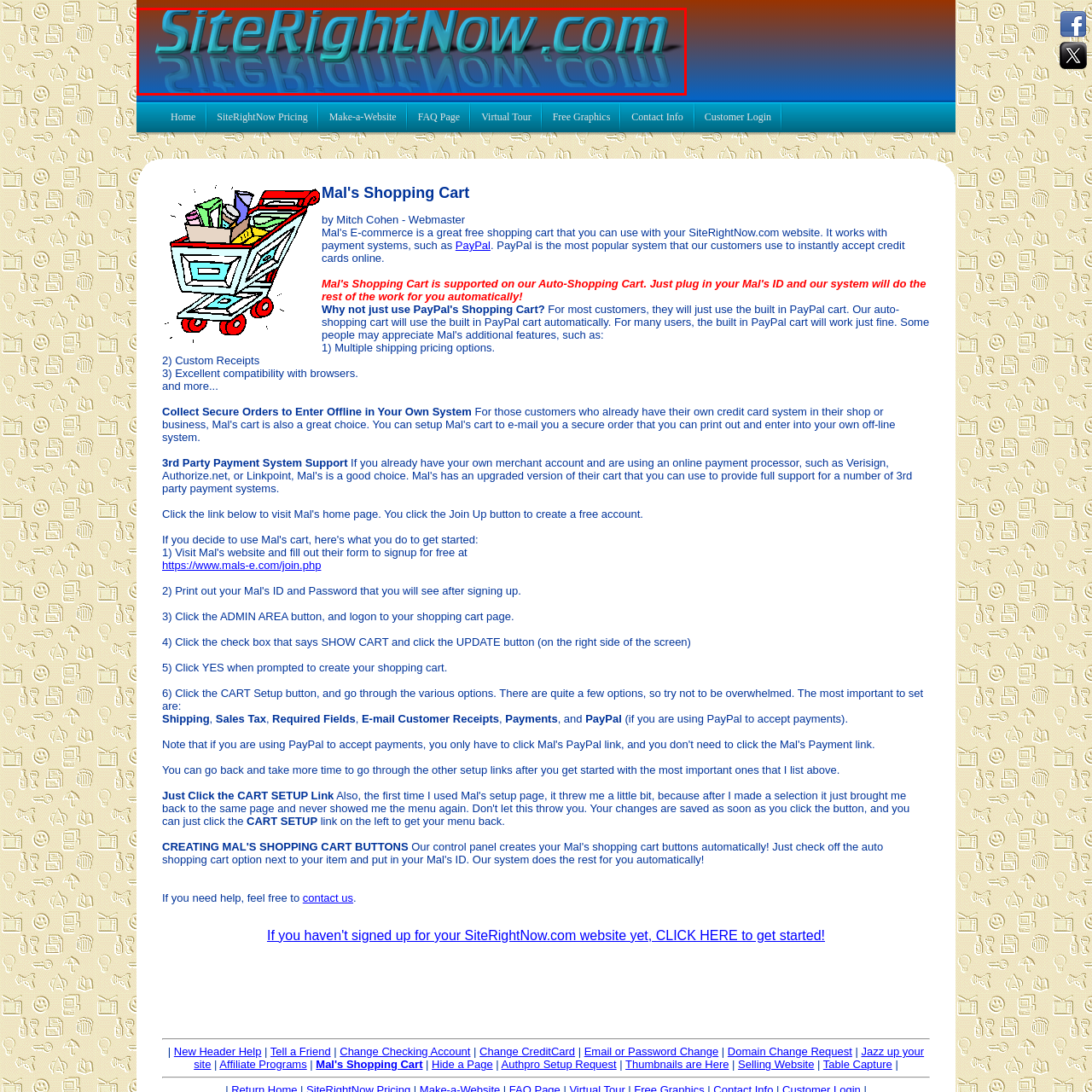What is the purpose of the logo's design?  
Concentrate on the image marked with the red box and respond with a detailed answer that is fully based on the content of the image.

The caption explains that the design of the logo reflects a modern and professional aesthetic, aimed at attracting attention and conveying a sense of trust and reliability, which suggests that the primary purpose of the logo's design is to attract attention.